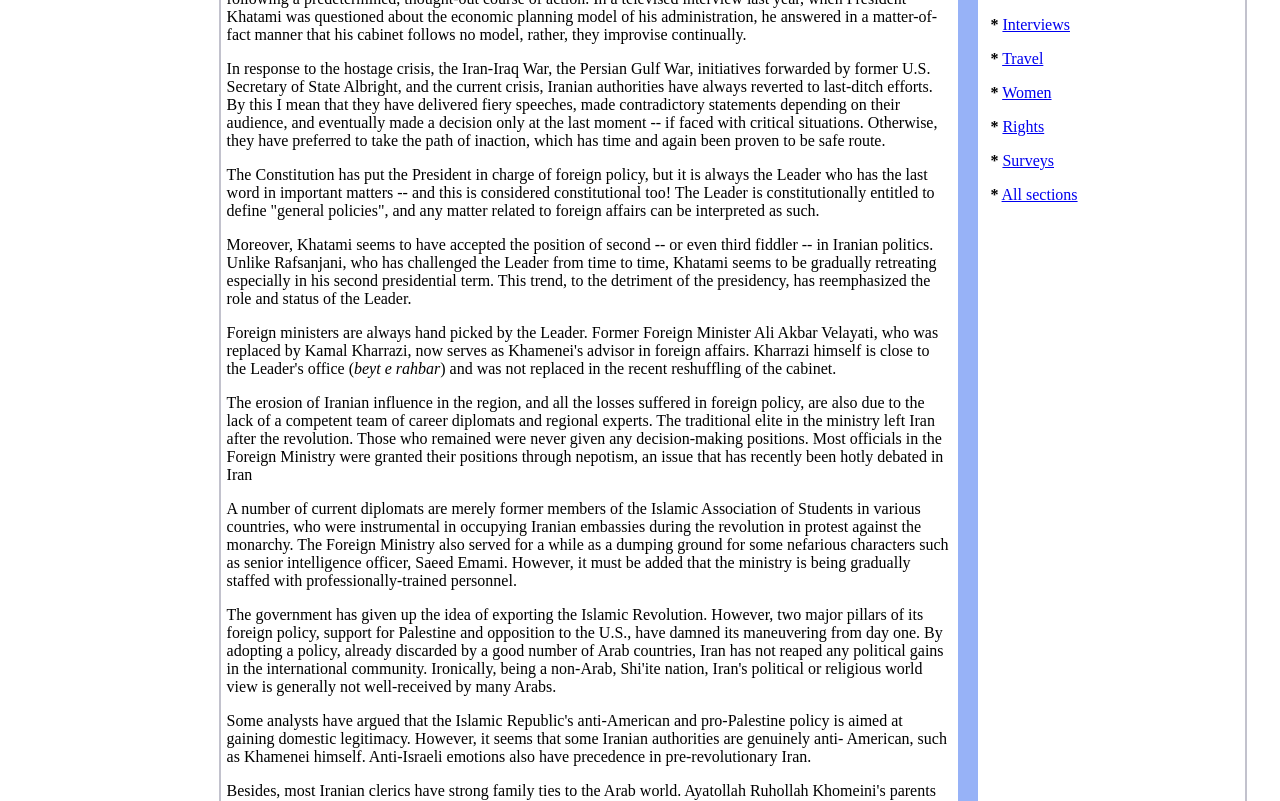Please specify the bounding box coordinates in the format (top-left x, top-left y, bottom-right x, bottom-right y), with values ranging from 0 to 1. Identify the bounding box for the UI component described as follows: Pdf converter installer free download

None